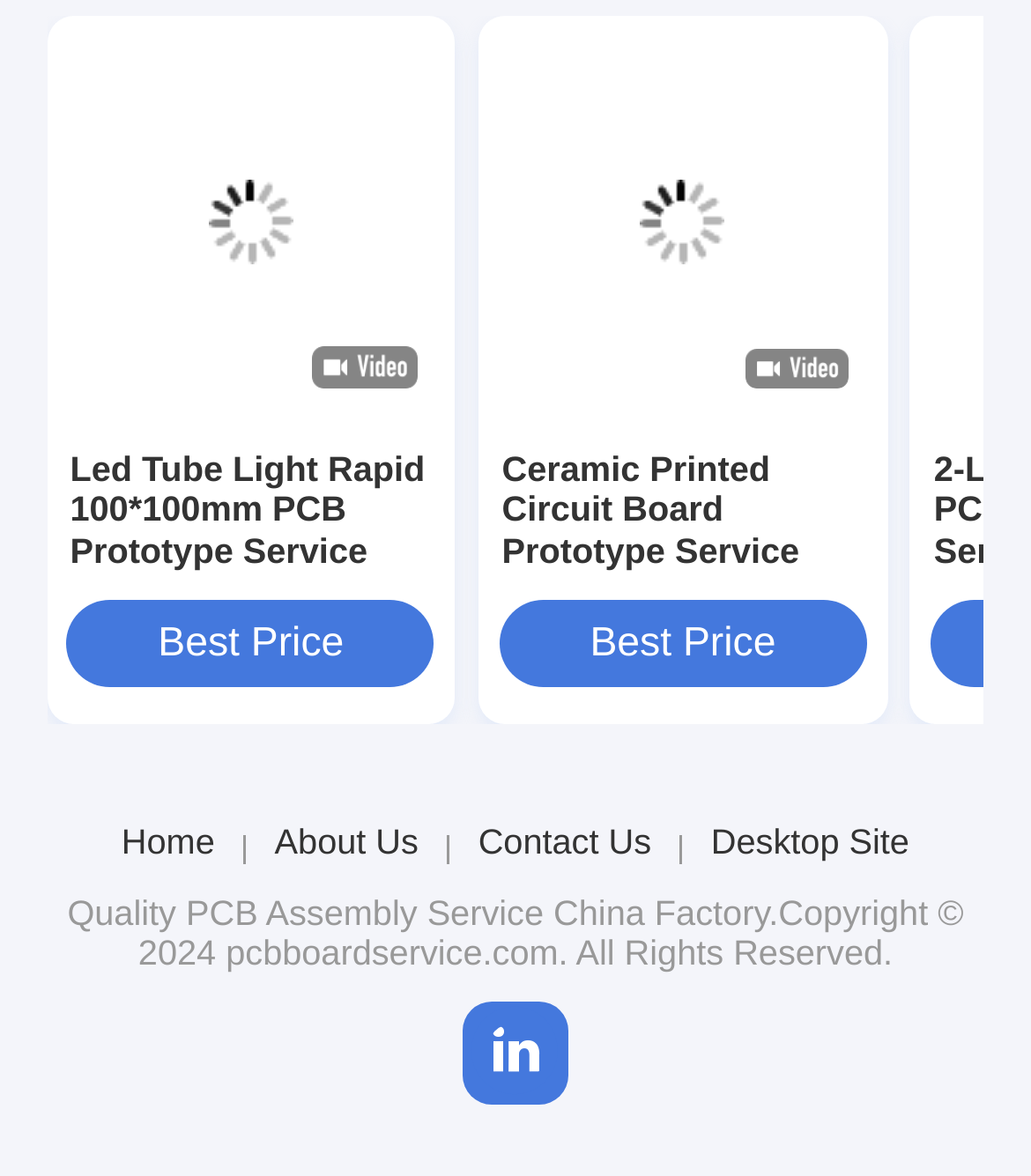Determine the bounding box coordinates of the region that needs to be clicked to achieve the task: "View Led Tube Light Rapid 100*100mm PCB Prototype Service".

[0.068, 0.034, 0.419, 0.342]